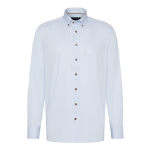Analyze the image and provide a detailed answer to the question: What type of collar does the shirt have?

The caption describes the shirt as having a 'pointed collar', which suggests that the collar is pointed in shape.